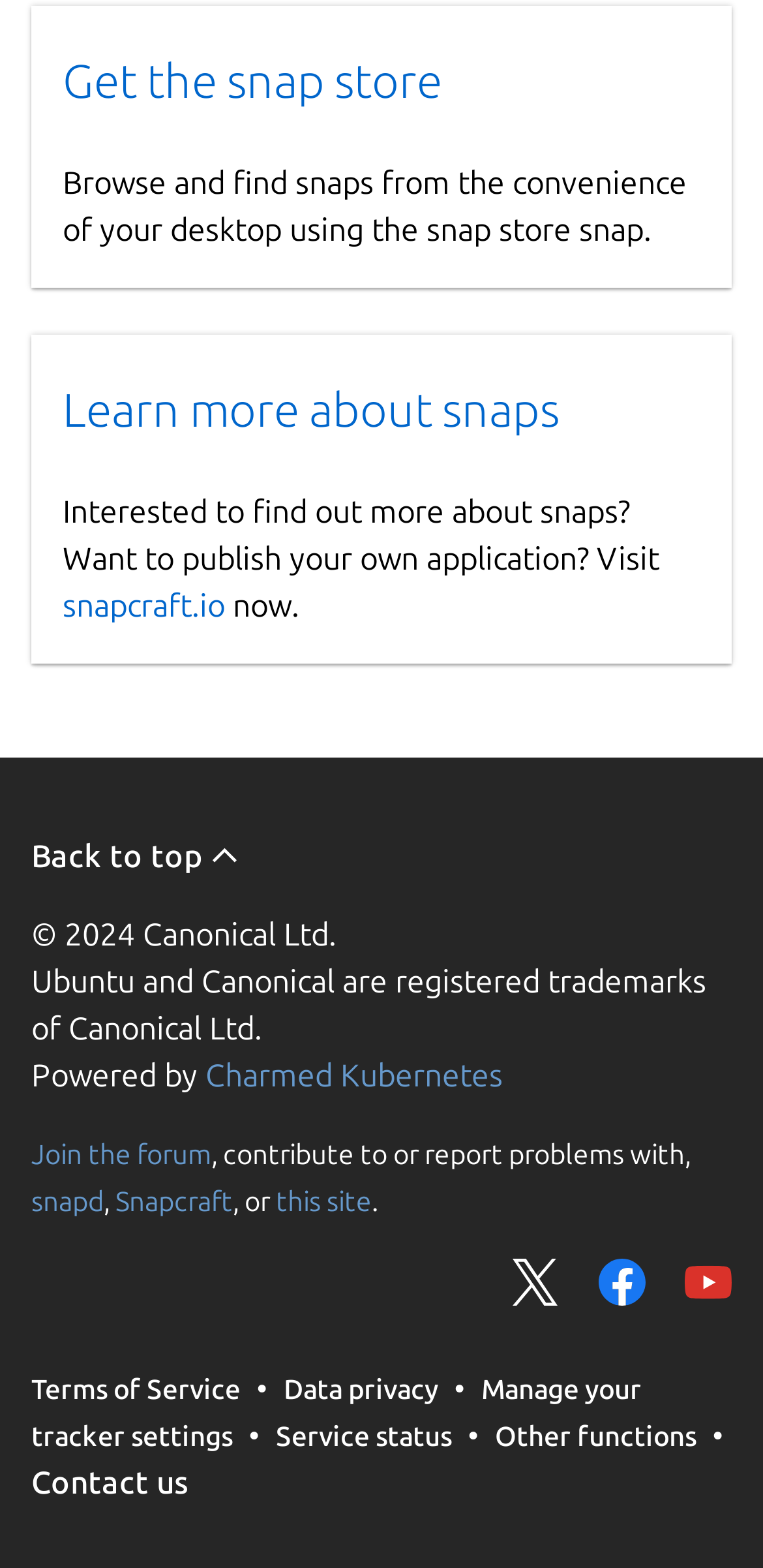Please identify the bounding box coordinates of the area that needs to be clicked to follow this instruction: "Back to top".

[0.041, 0.534, 0.315, 0.557]